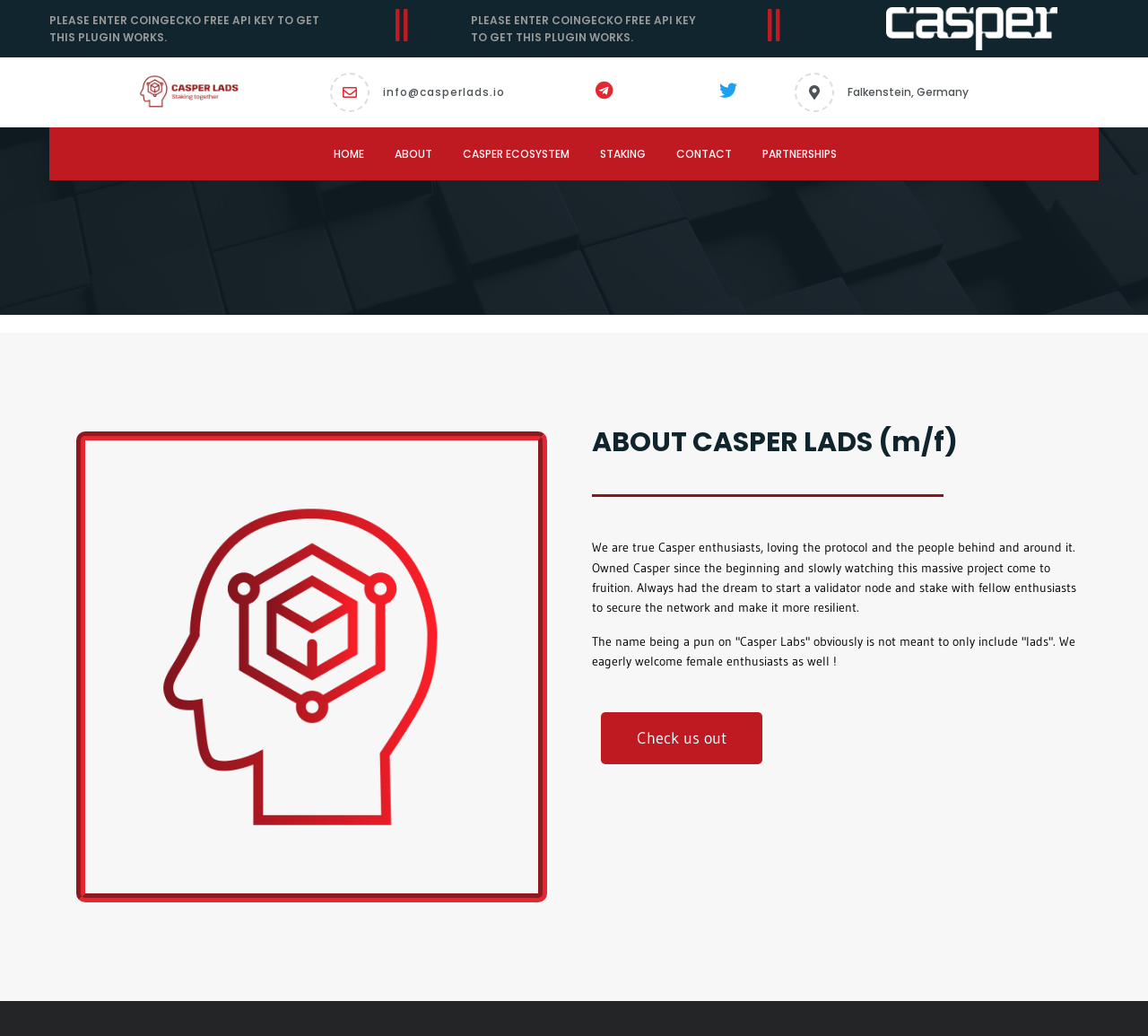What is the logo image on the top-left?
Can you offer a detailed and complete answer to this question?

I found an image element with the description 'casper-lads_logo-tag_h_red' inside a link element, which is located at the top-left of the webpage, with a bounding box coordinate of [0.116, 0.068, 0.214, 0.11].